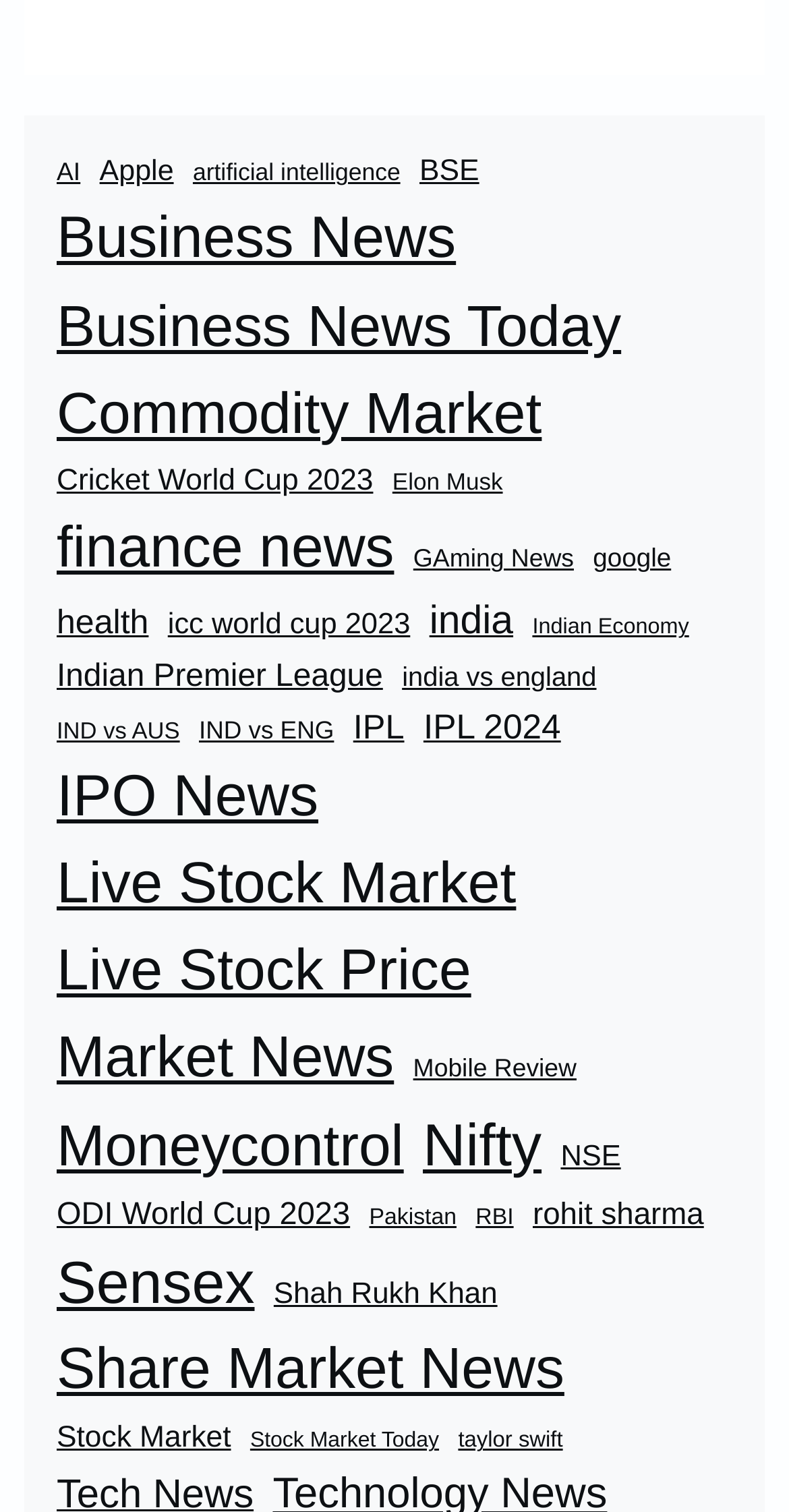Determine the bounding box coordinates of the clickable area required to perform the following instruction: "Explore India news". The coordinates should be represented as four float numbers between 0 and 1: [left, top, right, bottom].

[0.544, 0.392, 0.65, 0.432]